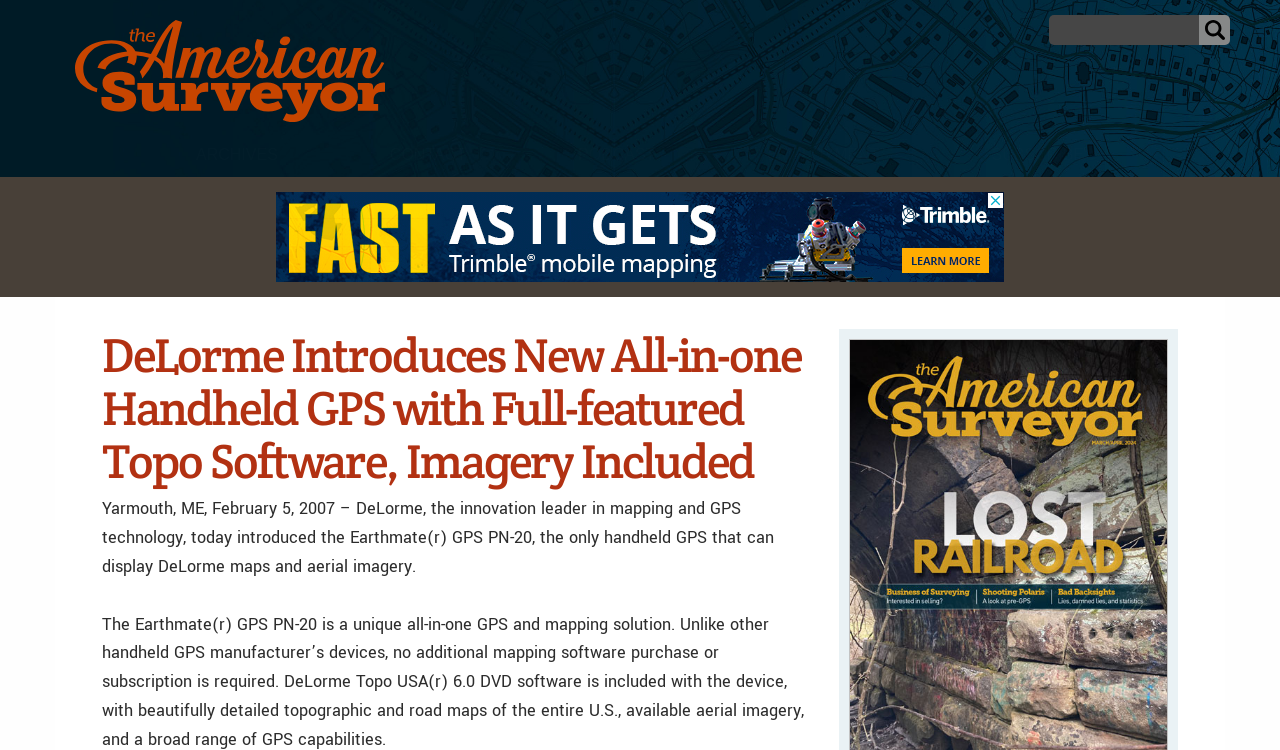Find the bounding box coordinates for the element that must be clicked to complete the instruction: "Click on the Submit button". The coordinates should be four float numbers between 0 and 1, indicated as [left, top, right, bottom].

[0.937, 0.02, 0.961, 0.06]